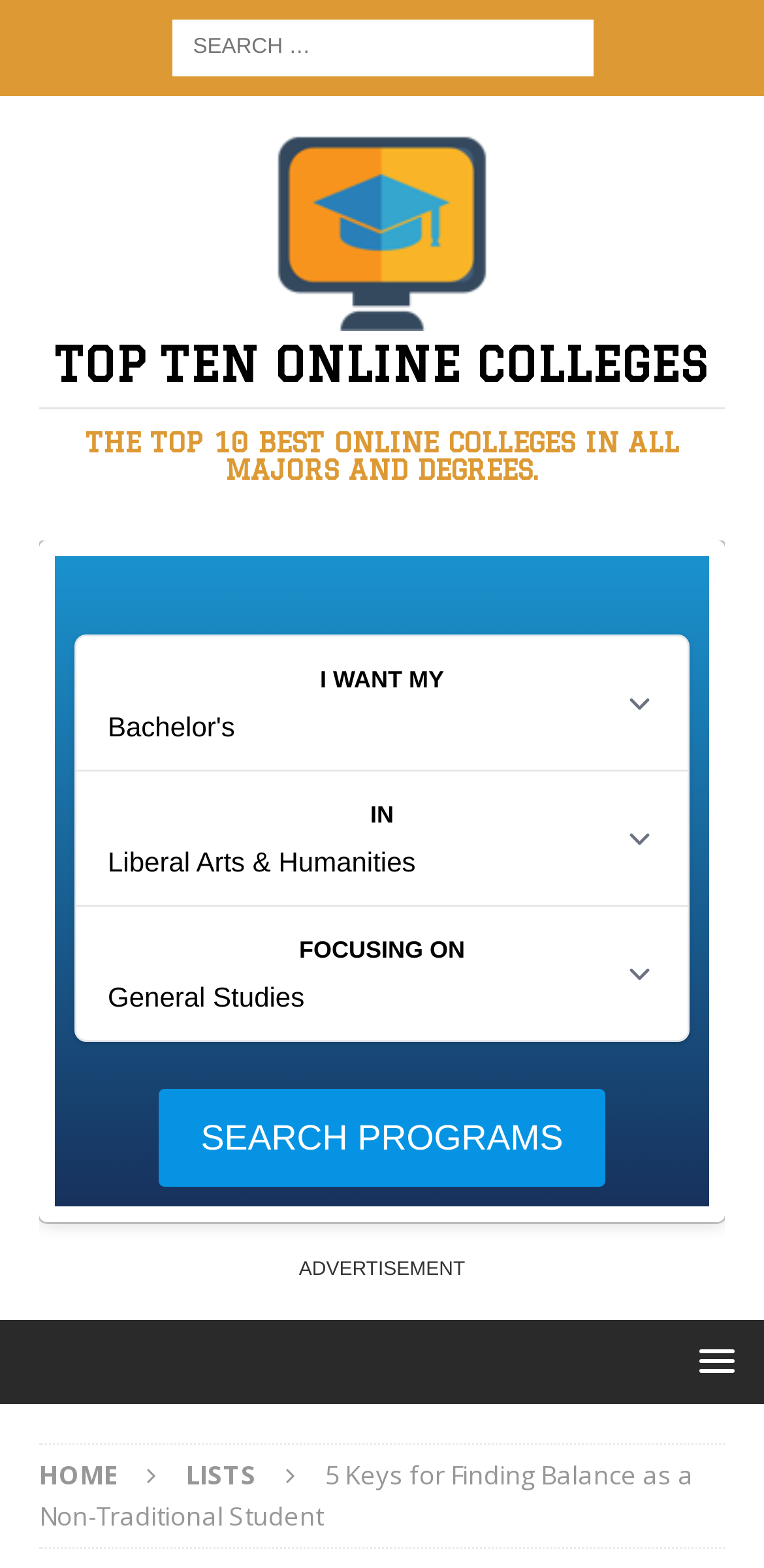Can you show the bounding box coordinates of the region to click on to complete the task described in the instruction: "Search programs"?

[0.209, 0.695, 0.791, 0.757]